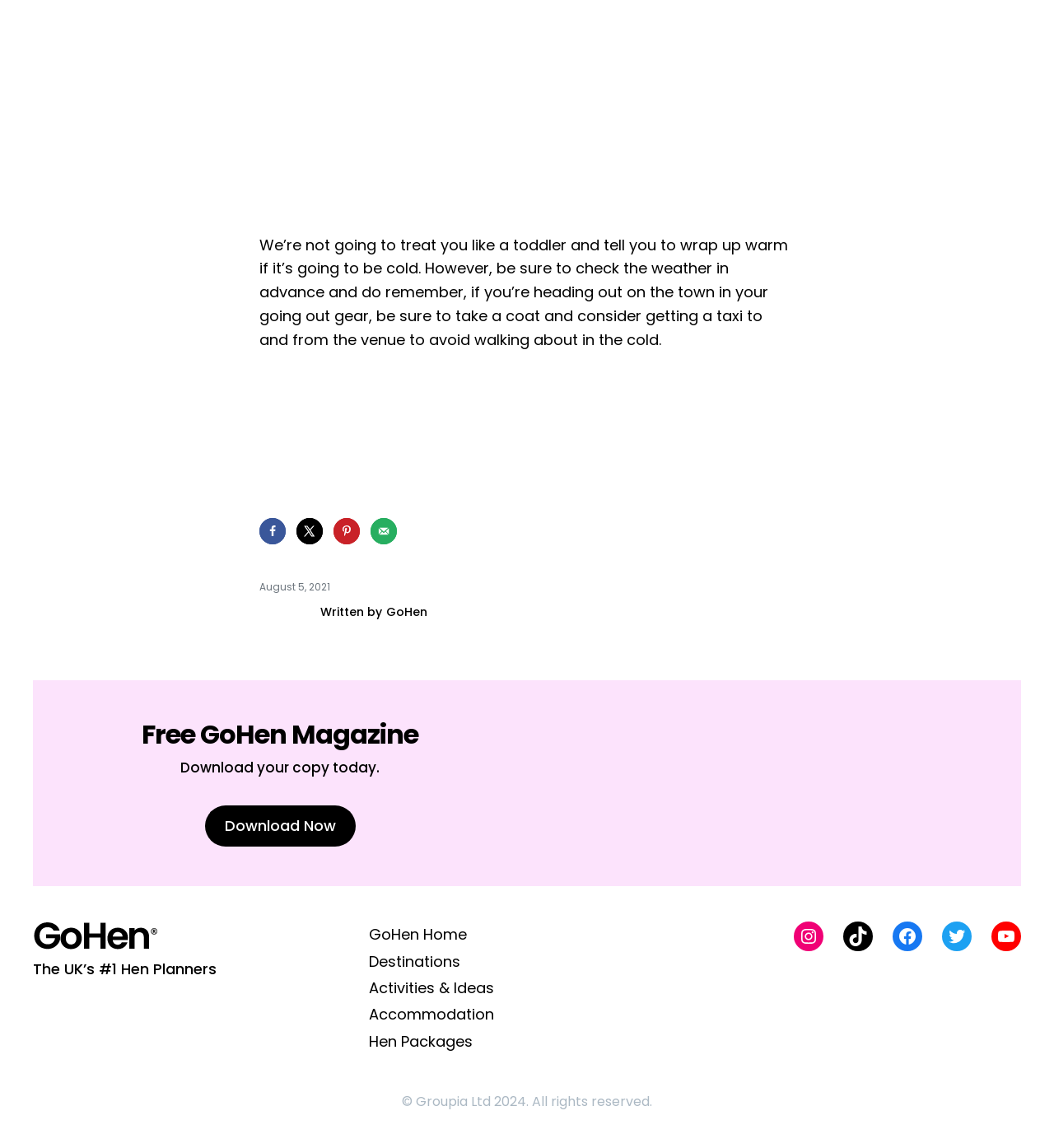Determine the bounding box coordinates for the area that should be clicked to carry out the following instruction: "Download Now".

[0.194, 0.701, 0.337, 0.737]